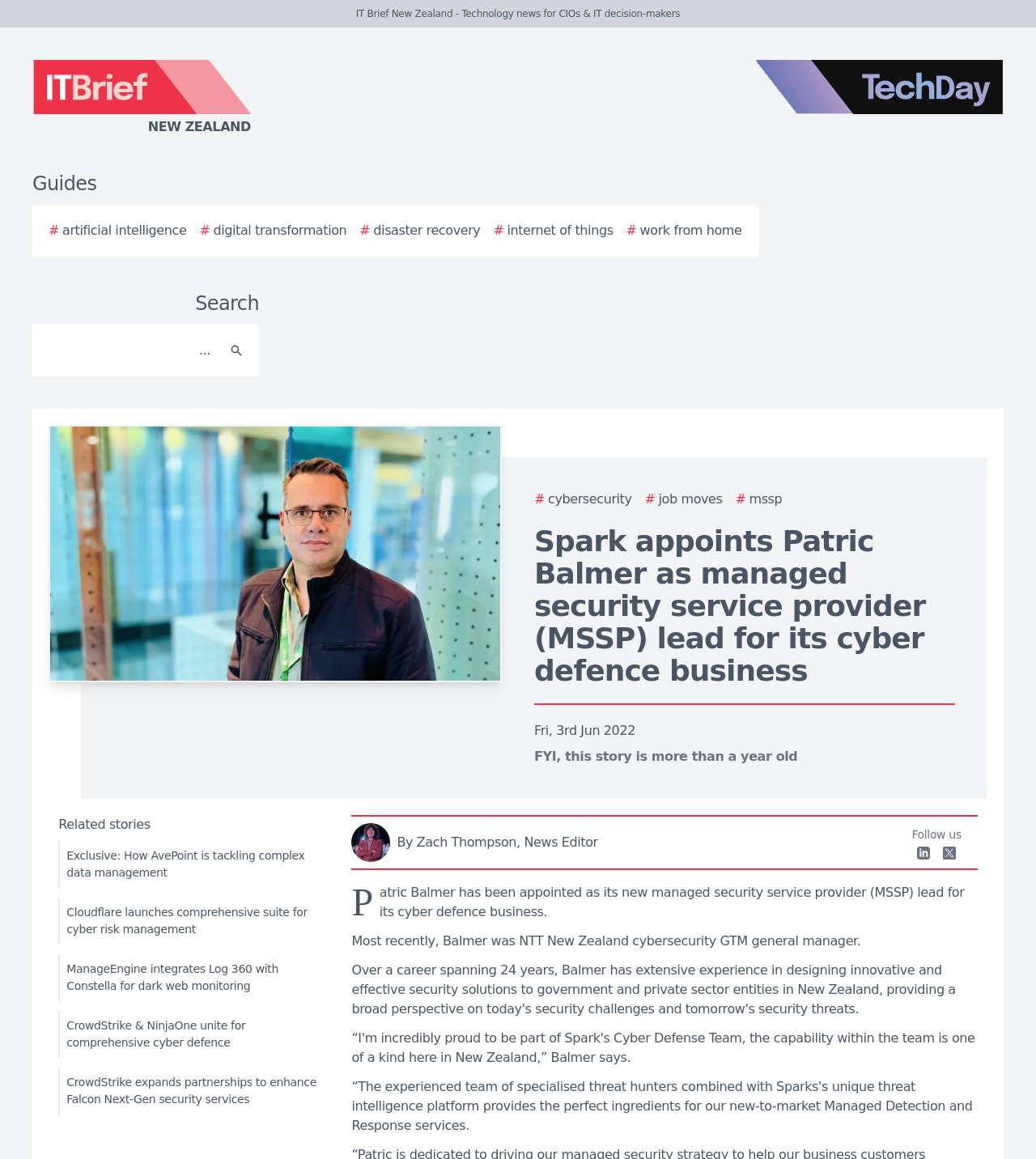Please respond to the question with a concise word or phrase:
What is the previous role of Patric Balmer?

NTT New Zealand cybersecurity GTM general manager